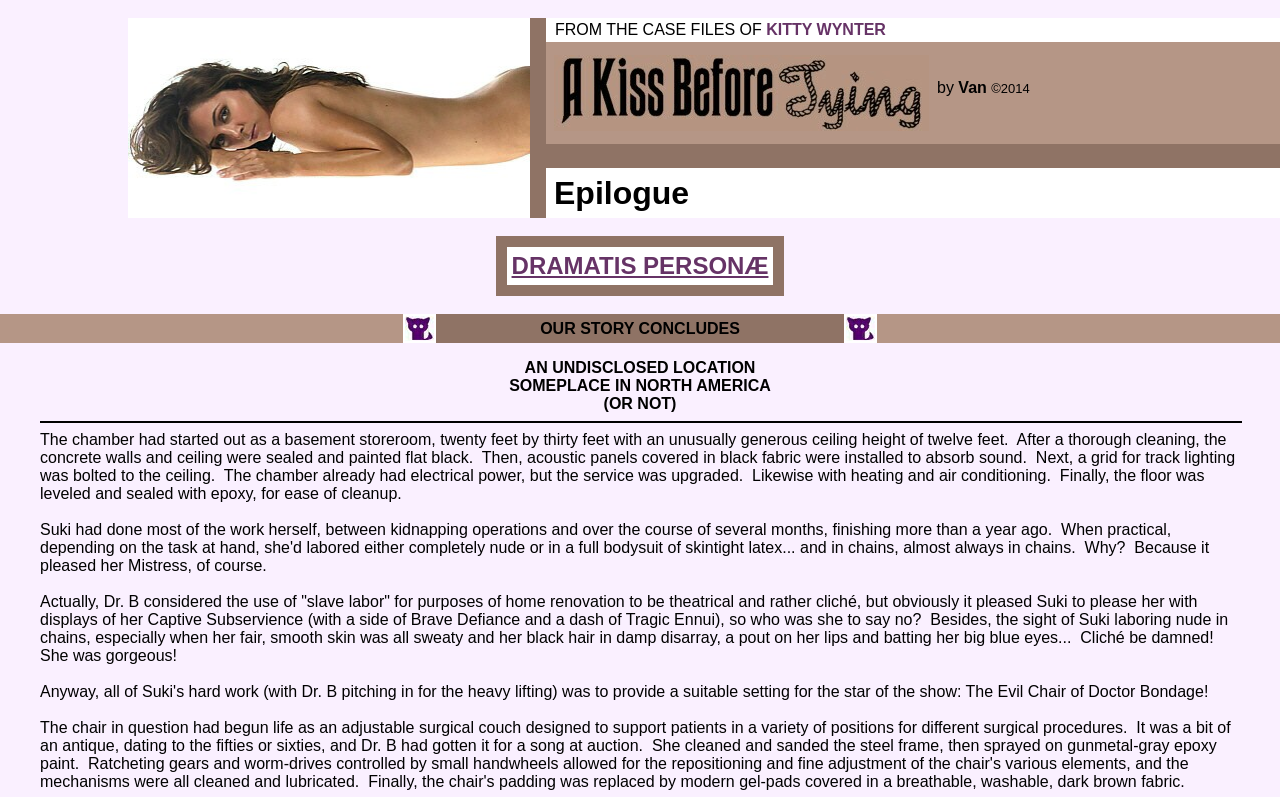What is the name of the character?
Based on the image, answer the question with as much detail as possible.

The name 'Kitty Wynter' is present in the first LayoutTableCell, which suggests that it is the name of a character. This is further supported by the presence of 'FROM THE CASE FILES OF KITTY WYNTER' in the same row, implying that Kitty Wynter is the main character or protagonist.